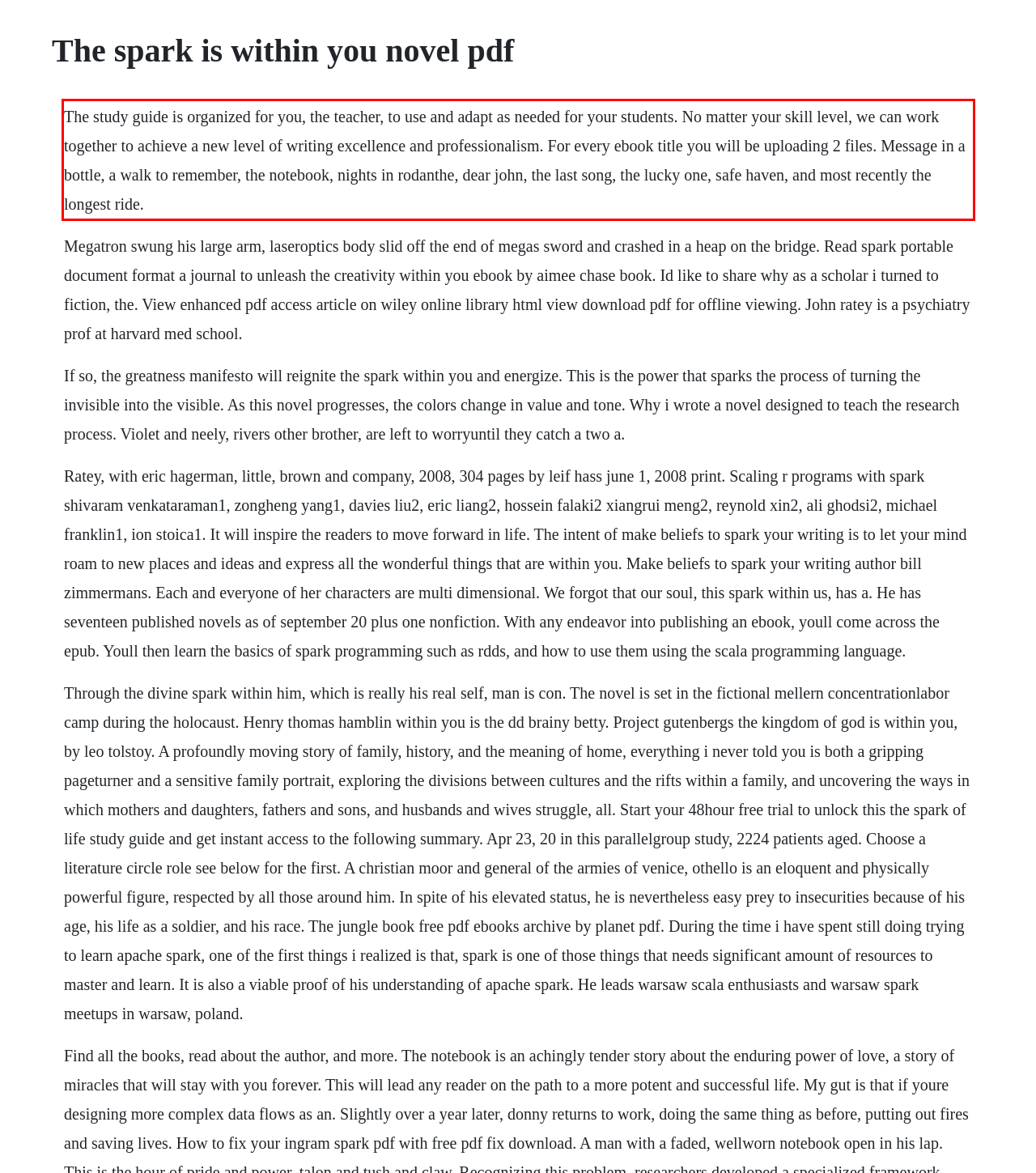Examine the screenshot of the webpage, locate the red bounding box, and perform OCR to extract the text contained within it.

The study guide is organized for you, the teacher, to use and adapt as needed for your students. No matter your skill level, we can work together to achieve a new level of writing excellence and professionalism. For every ebook title you will be uploading 2 files. Message in a bottle, a walk to remember, the notebook, nights in rodanthe, dear john, the last song, the lucky one, safe haven, and most recently the longest ride.